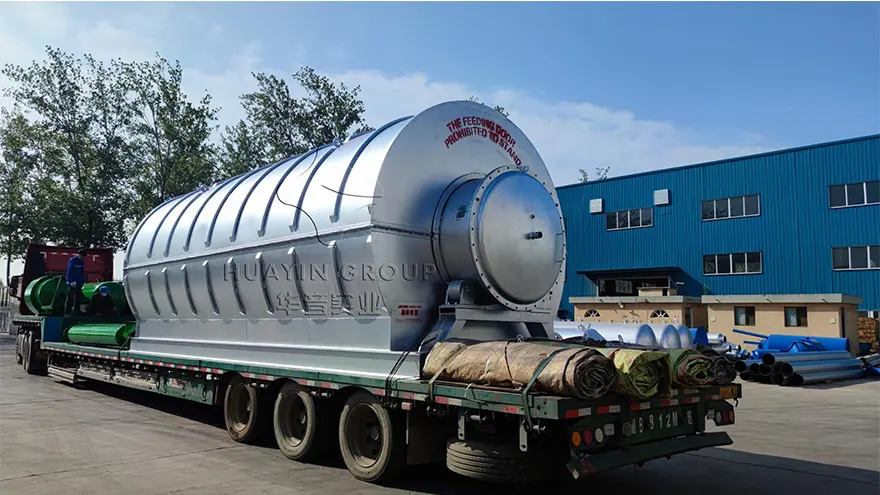Using the details in the image, give a detailed response to the question below:
What is the warning sign near the machine for?

The visible signage near the feeding section of the machine warns against any unauthorized access, ensuring safe operational protocols. This suggests that the machine requires careful handling and operation to avoid accidents or mishaps.